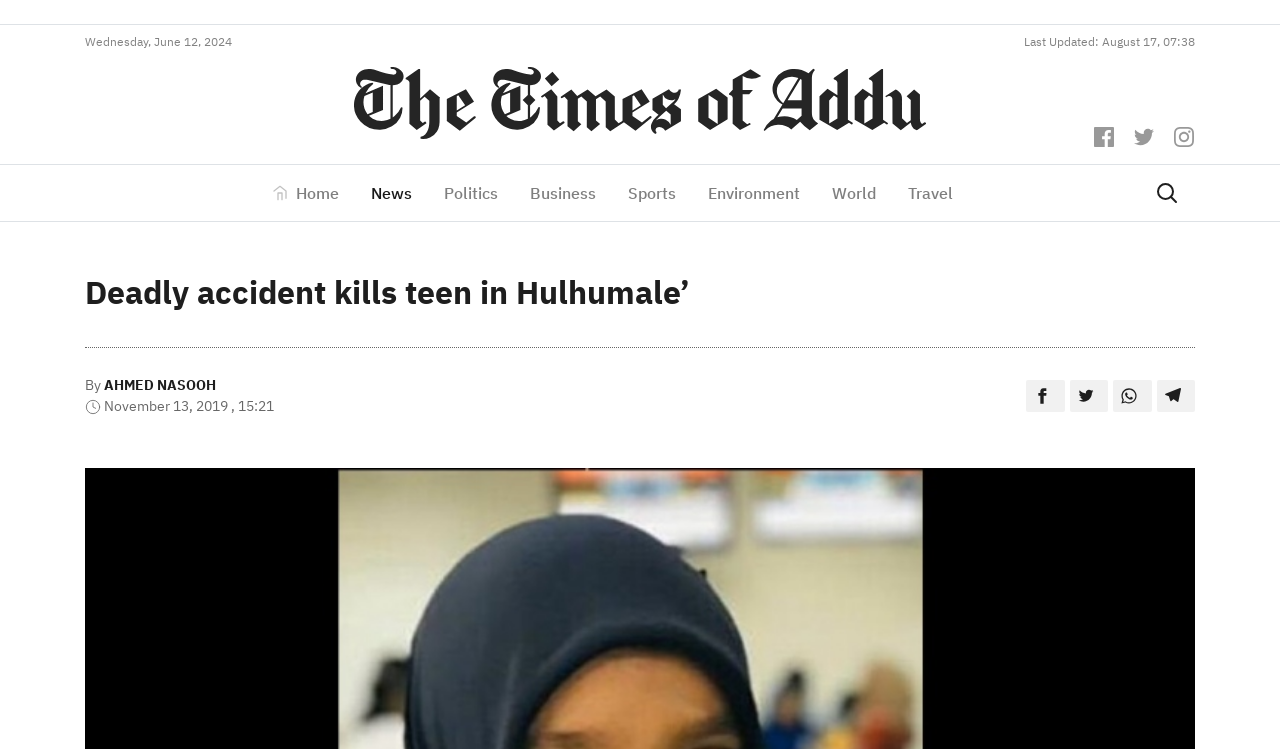Please identify the bounding box coordinates of the element that needs to be clicked to execute the following command: "Check the latest update time". Provide the bounding box using four float numbers between 0 and 1, formatted as [left, top, right, bottom].

[0.8, 0.045, 0.934, 0.065]